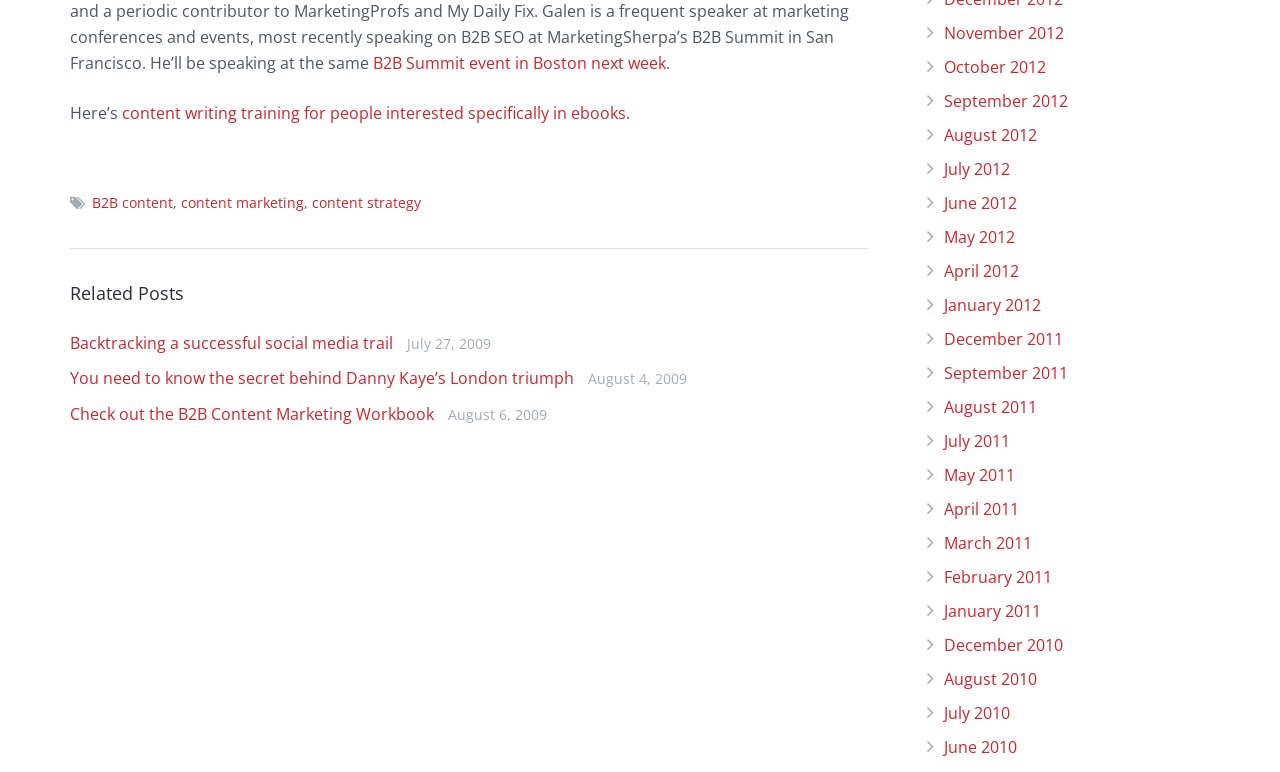Using a single word or phrase, answer the following question: 
What type of content is being discussed?

B2B content